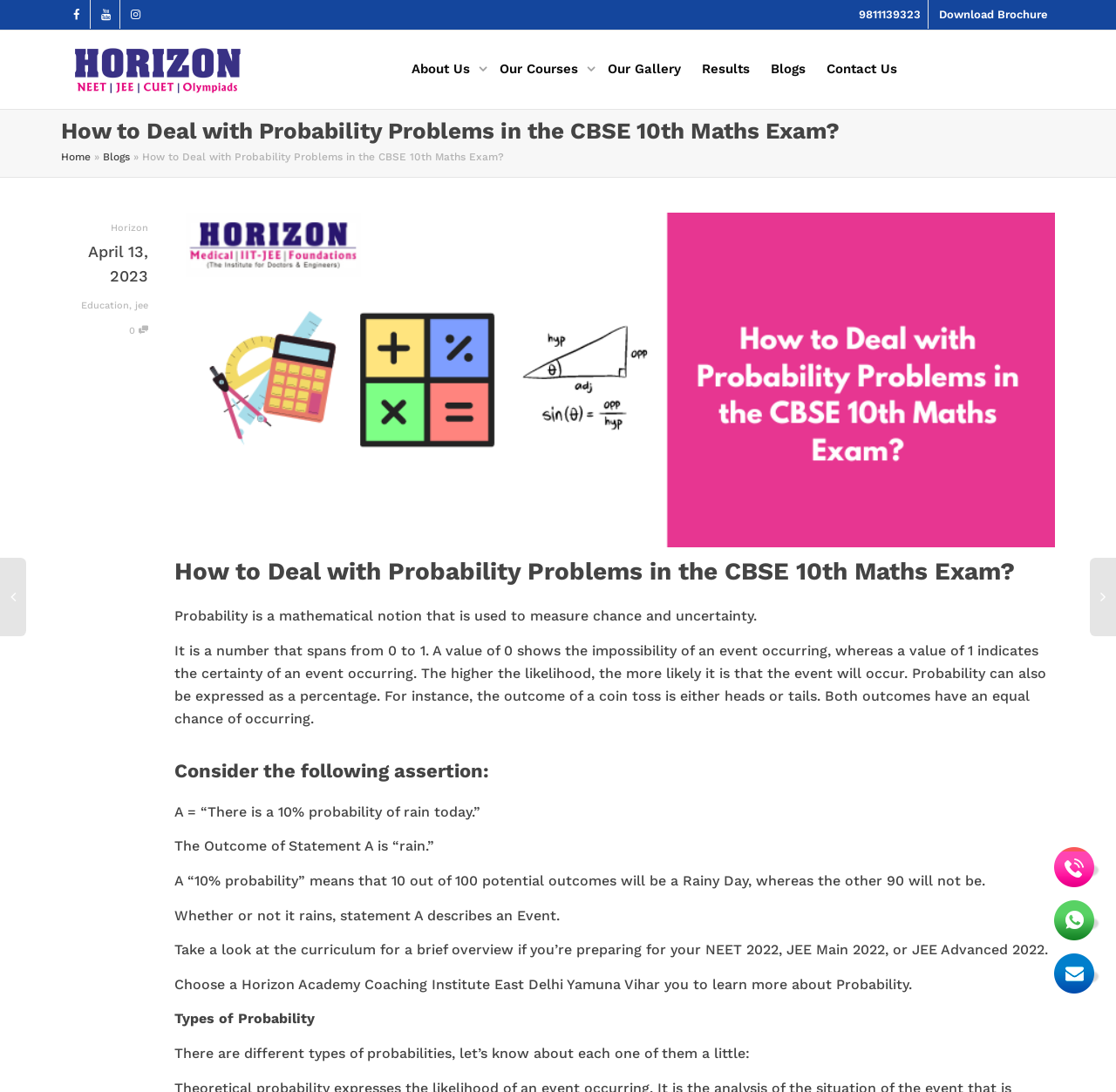Could you indicate the bounding box coordinates of the region to click in order to complete this instruction: "Download Brochure".

[0.835, 0.0, 0.945, 0.026]